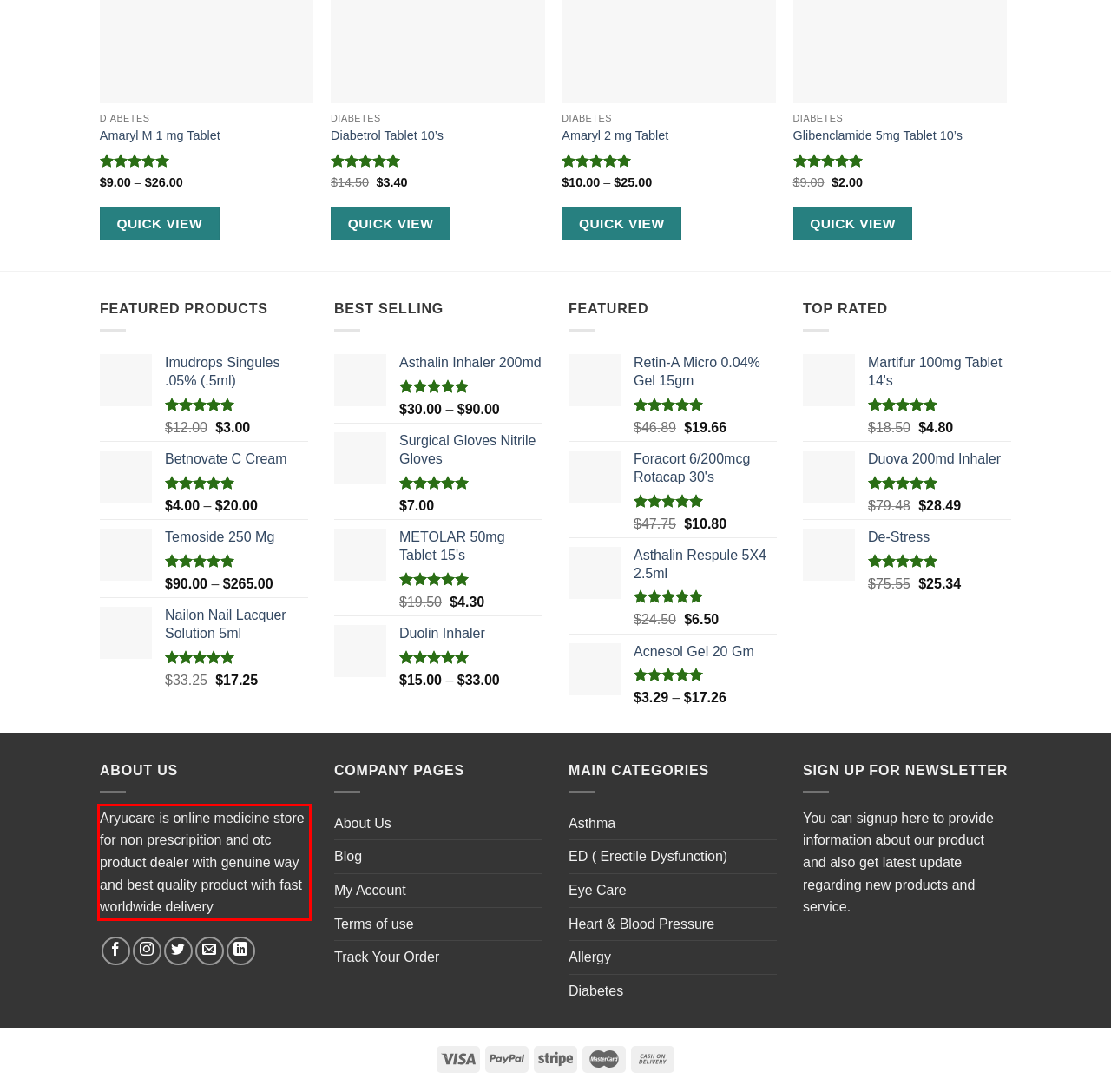Please extract the text content within the red bounding box on the webpage screenshot using OCR.

Aryucare is online medicine store for non prescripition and otc product dealer with genuine way and best quality product with fast worldwide delivery